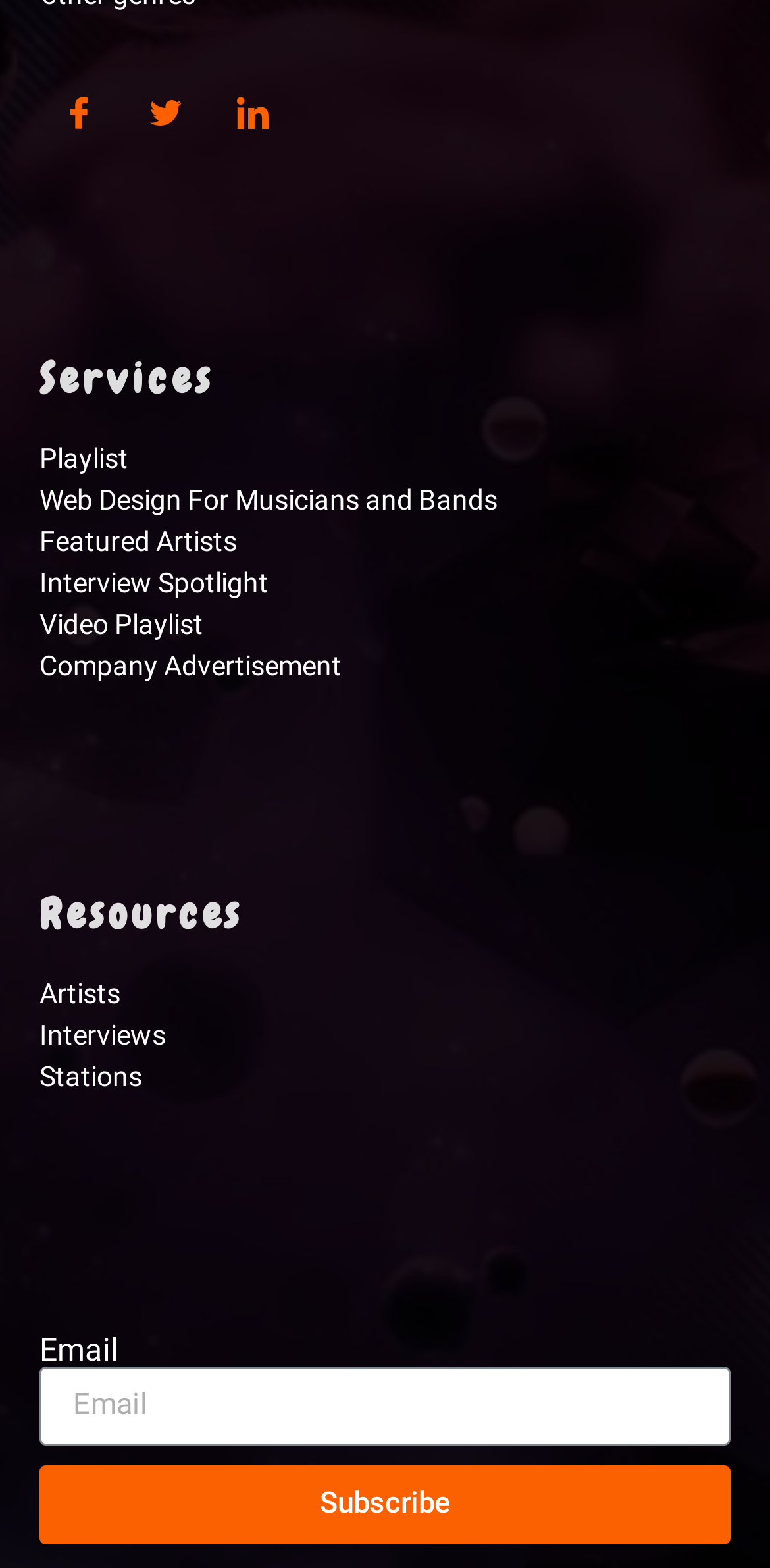Locate the bounding box coordinates of the area you need to click to fulfill this instruction: 'Enter email address'. The coordinates must be in the form of four float numbers ranging from 0 to 1: [left, top, right, bottom].

[0.051, 0.871, 0.949, 0.922]